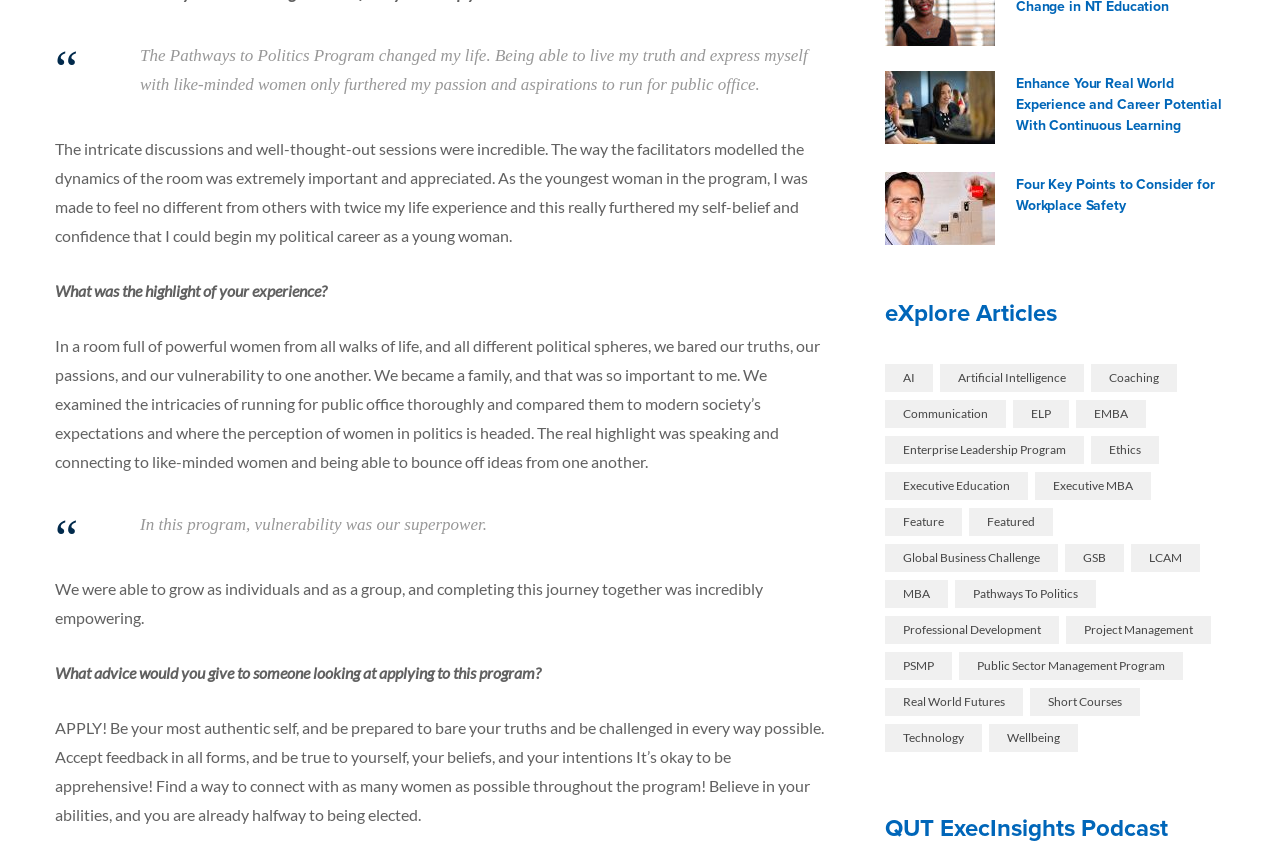Extract the bounding box coordinates of the UI element described by: "Public Sector Management Program". The coordinates should include four float numbers ranging from 0 to 1, e.g., [left, top, right, bottom].

[0.749, 0.763, 0.924, 0.795]